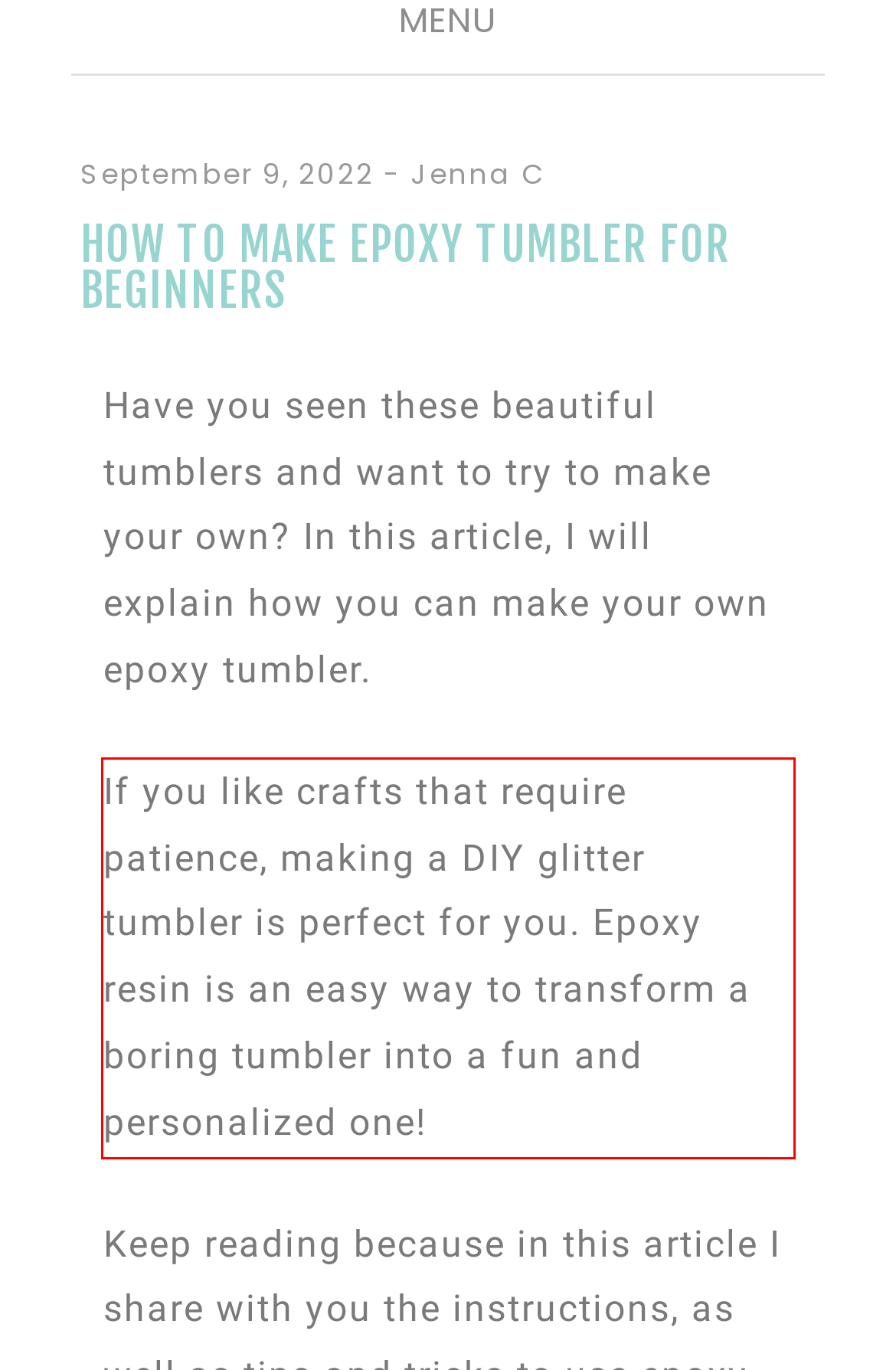Observe the screenshot of the webpage that includes a red rectangle bounding box. Conduct OCR on the content inside this red bounding box and generate the text.

If you like crafts that require patience, making a DIY glitter tumbler is perfect for you. Epoxy resin is an easy way to transform a boring tumbler into a fun and personalized one!